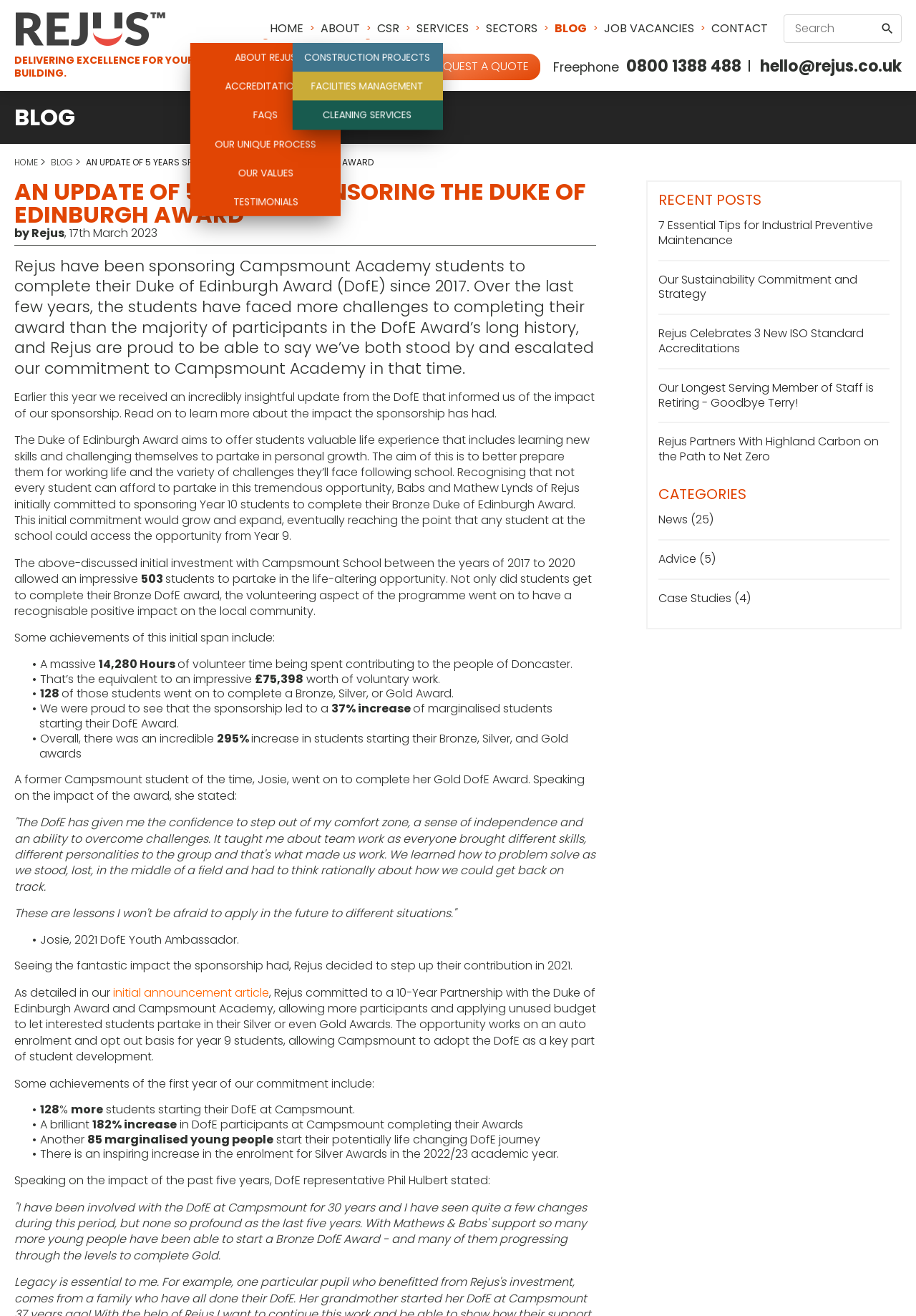Using the provided element description "Our Sustainability Commitment and Strategy", determine the bounding box coordinates of the UI element.

[0.719, 0.198, 0.971, 0.238]